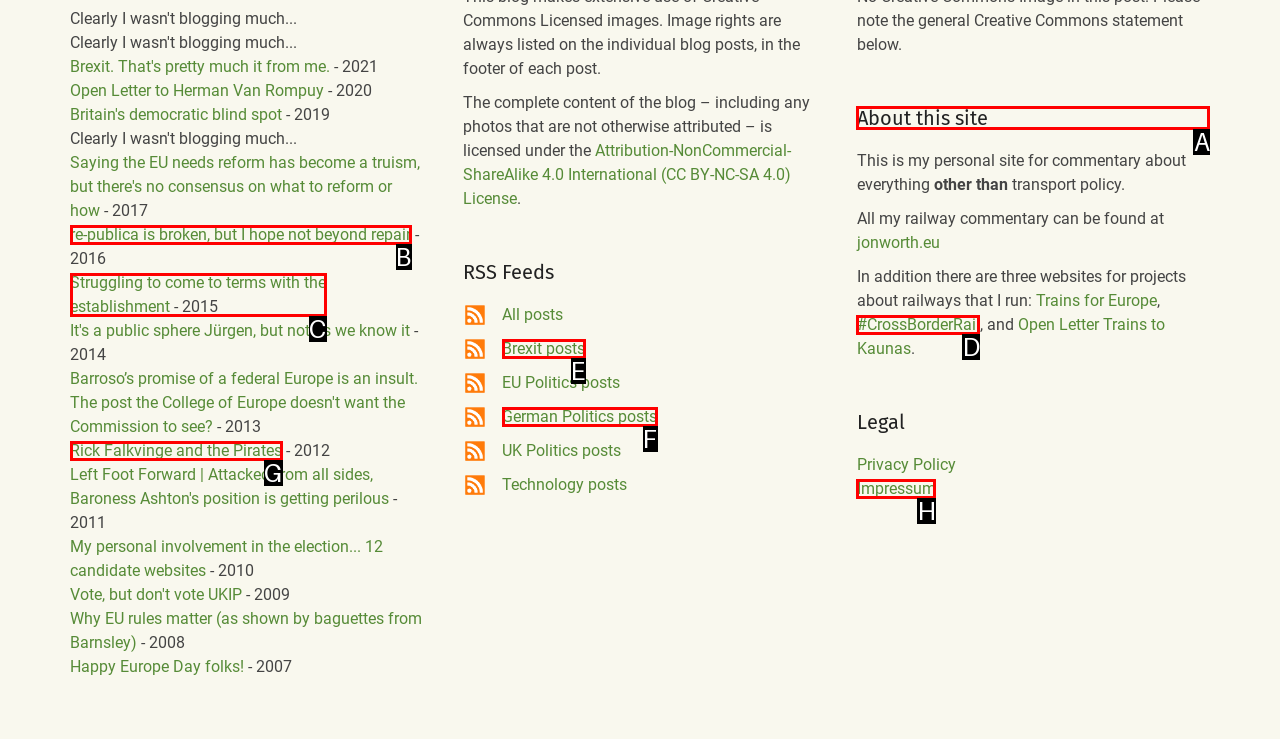Tell me which one HTML element I should click to complete the following task: Read the about section of the website Answer with the option's letter from the given choices directly.

A